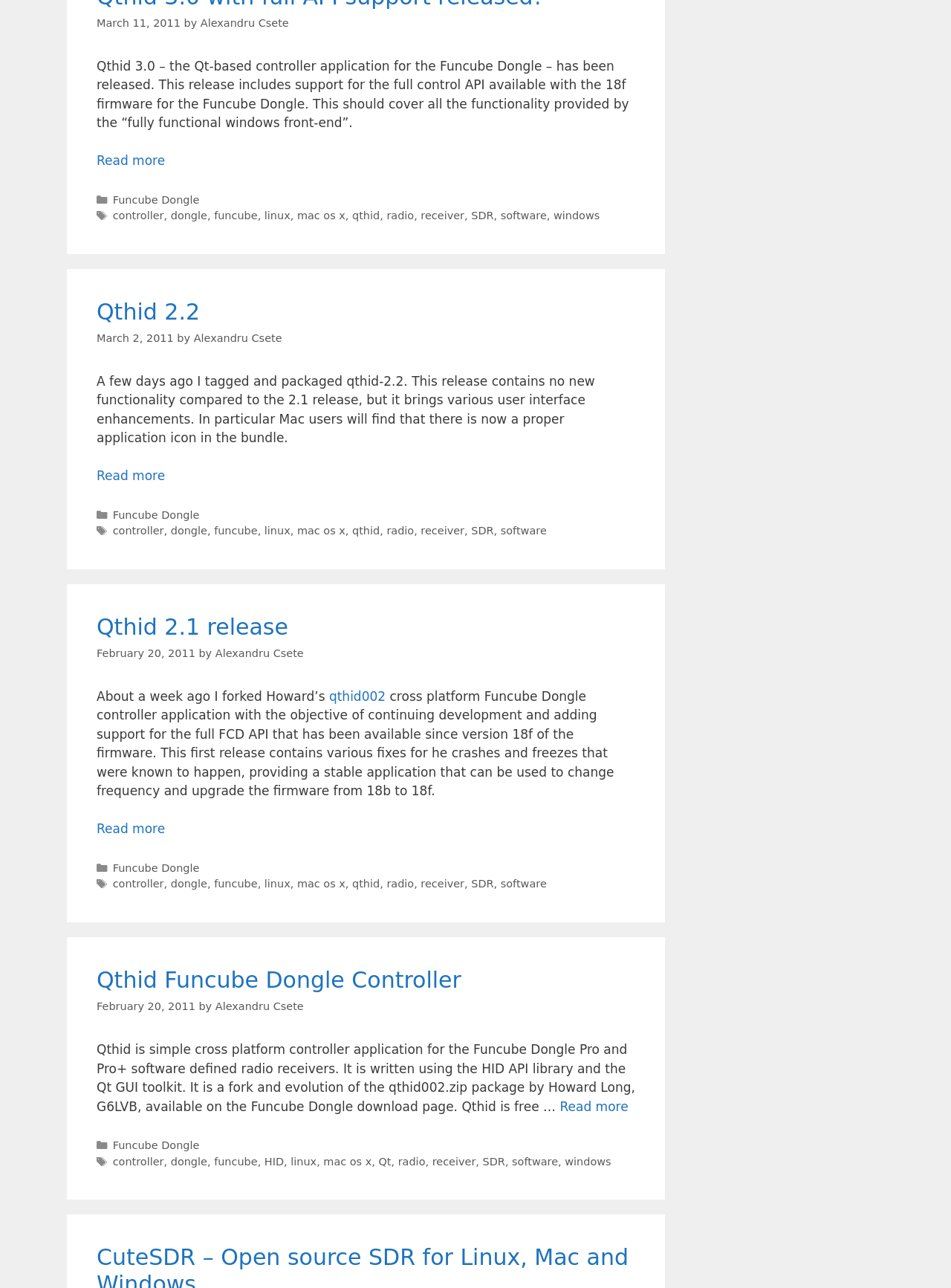Who is the author of the Qthid 2.2 release post?
Please give a detailed and elaborate answer to the question.

I found the author of the Qthid 2.2 release post by looking at the link element with the text 'Alexandru Csete' which is associated with the 'by' text element.